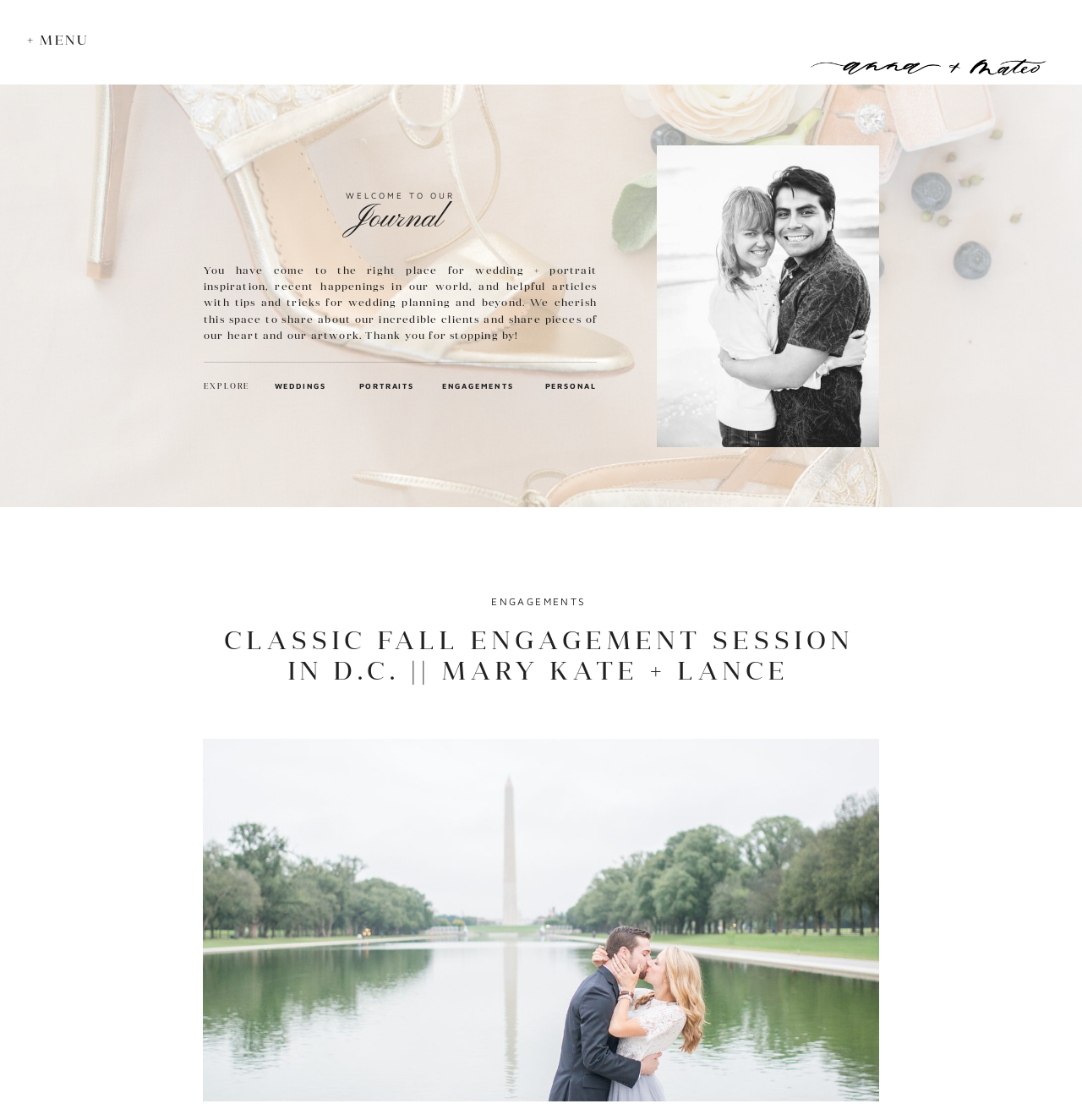What is the location of the engagement photo?
Answer the question with as much detail as possible.

I found an image element with a link element as its parent, which has the text 'Washington DC Monument Engagement Photo', suggesting that the location of the engagement photo is at the Washington DC Monument.